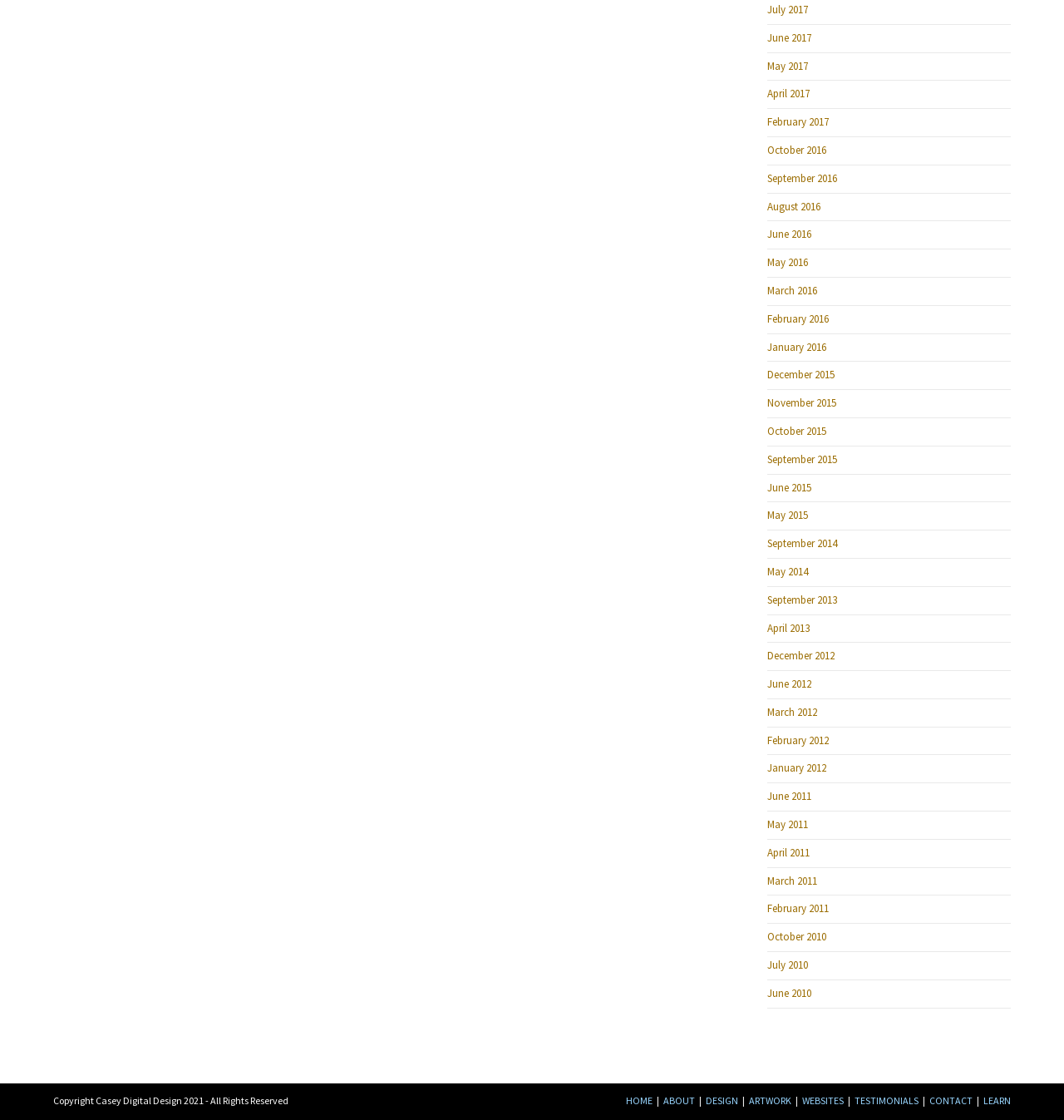Please reply to the following question using a single word or phrase: 
What is the purpose of the links on the webpage?

Archive